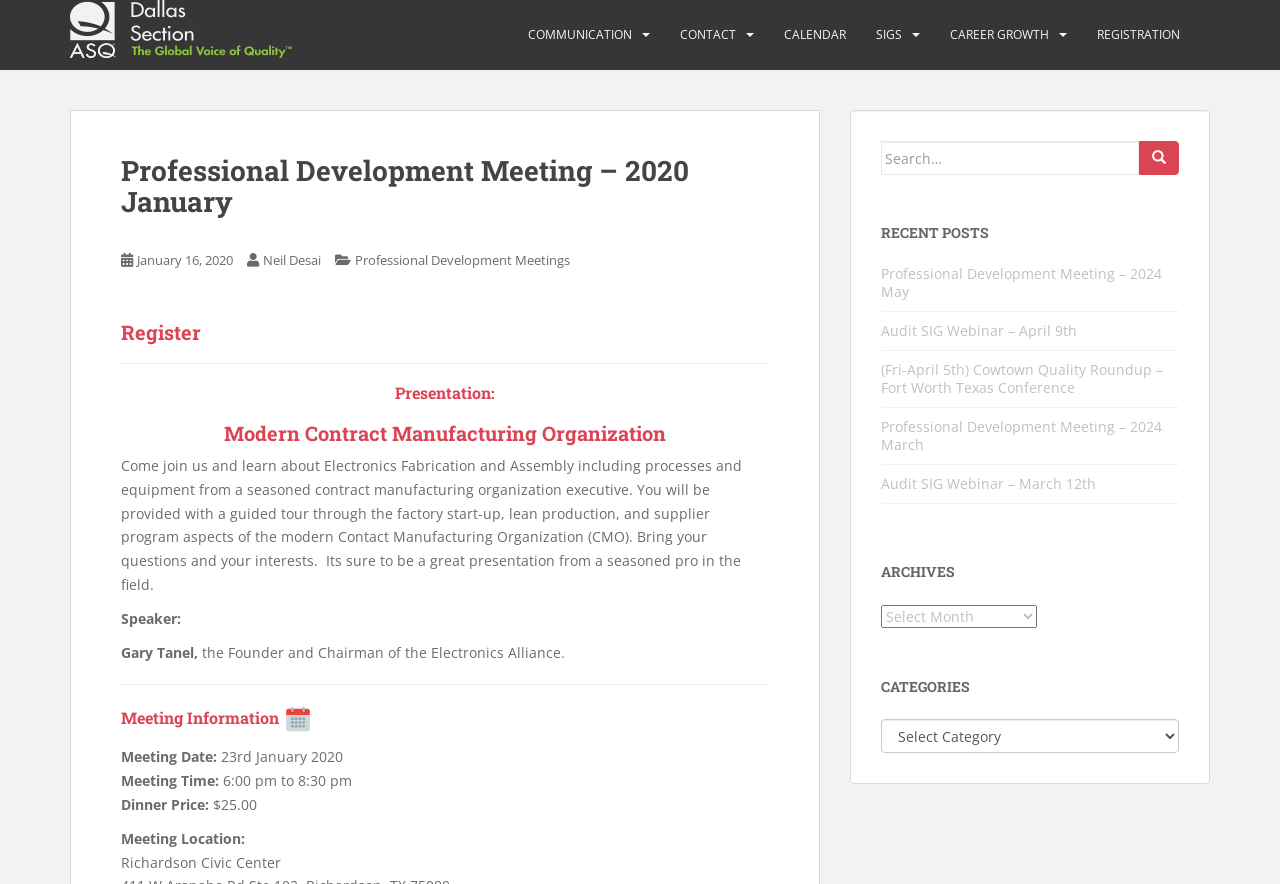Summarize the contents and layout of the webpage in detail.

This webpage appears to be a professional development meeting registration page for an event organized by ASQDallas. At the top left corner, there is a logo and a link to ASQDallas. Below it, there are several navigation links, including COMMUNICATION, CONTACT, CALENDAR, SIGS, CAREER GROWTH, and REGISTRATION.

The main content of the page is divided into several sections. The first section has a heading "Professional Development Meeting – 2020 January" and provides information about the event, including the date, time, and location. There is also a link to register for the event.

The second section has a heading "Presentation:" and describes the topic of the meeting, which is modern contract manufacturing organization. It also provides information about the speaker, Gary Tanel, and the content of the presentation.

The third section has a heading "Meeting Information" and provides details about the meeting, including the date, time, dinner price, and location.

On the right side of the page, there is a search bar with a button and a heading "RECENT POSTS" that lists several links to recent posts, including professional development meetings and webinars. Below it, there is a heading "ARCHIVES" with a dropdown menu and a heading "CATEGORIES" with another dropdown menu.

Overall, the webpage is well-organized and easy to navigate, with clear headings and concise text that provides all the necessary information about the event.